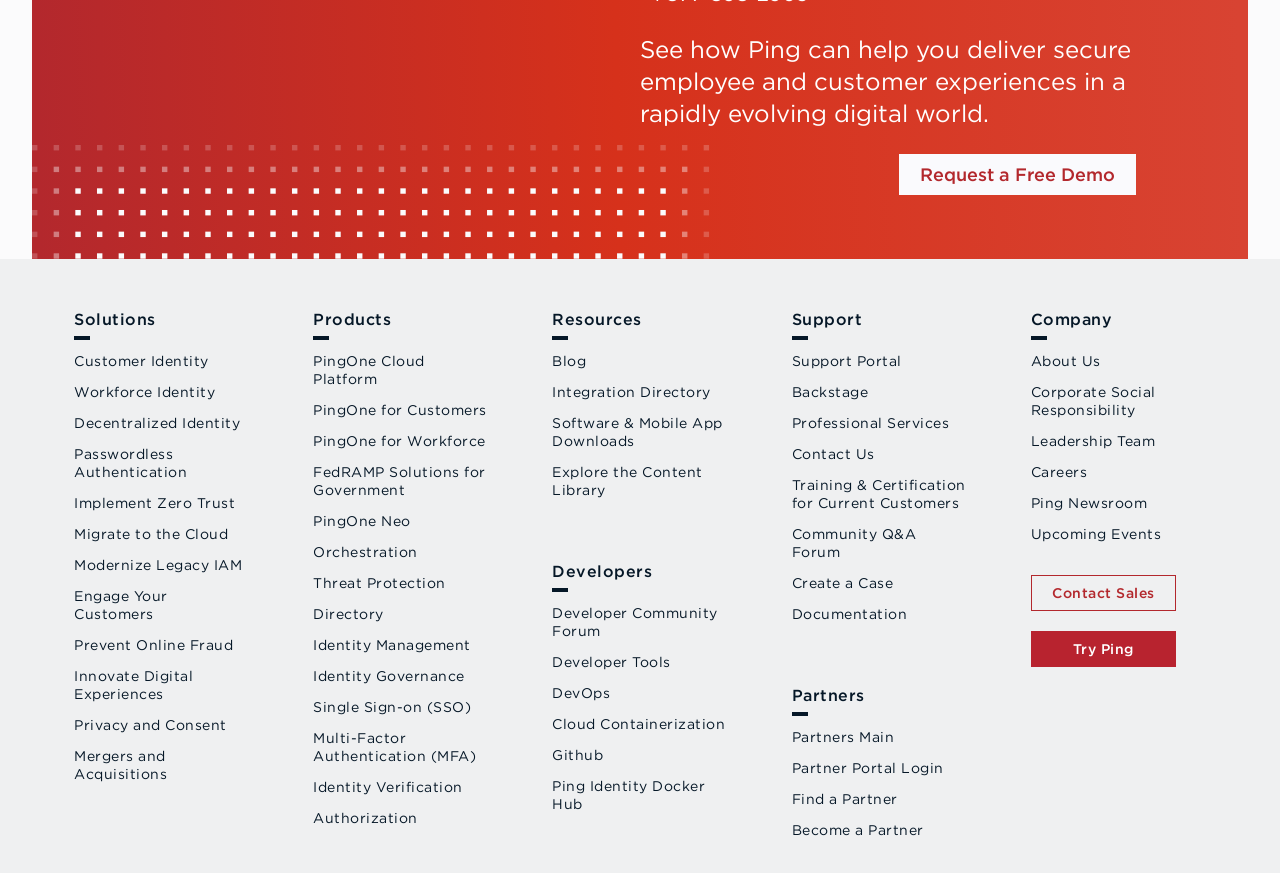Specify the bounding box coordinates of the element's region that should be clicked to achieve the following instruction: "Read the blog". The bounding box coordinates consist of four float numbers between 0 and 1, in the format [left, top, right, bottom].

[0.432, 0.401, 0.568, 0.437]